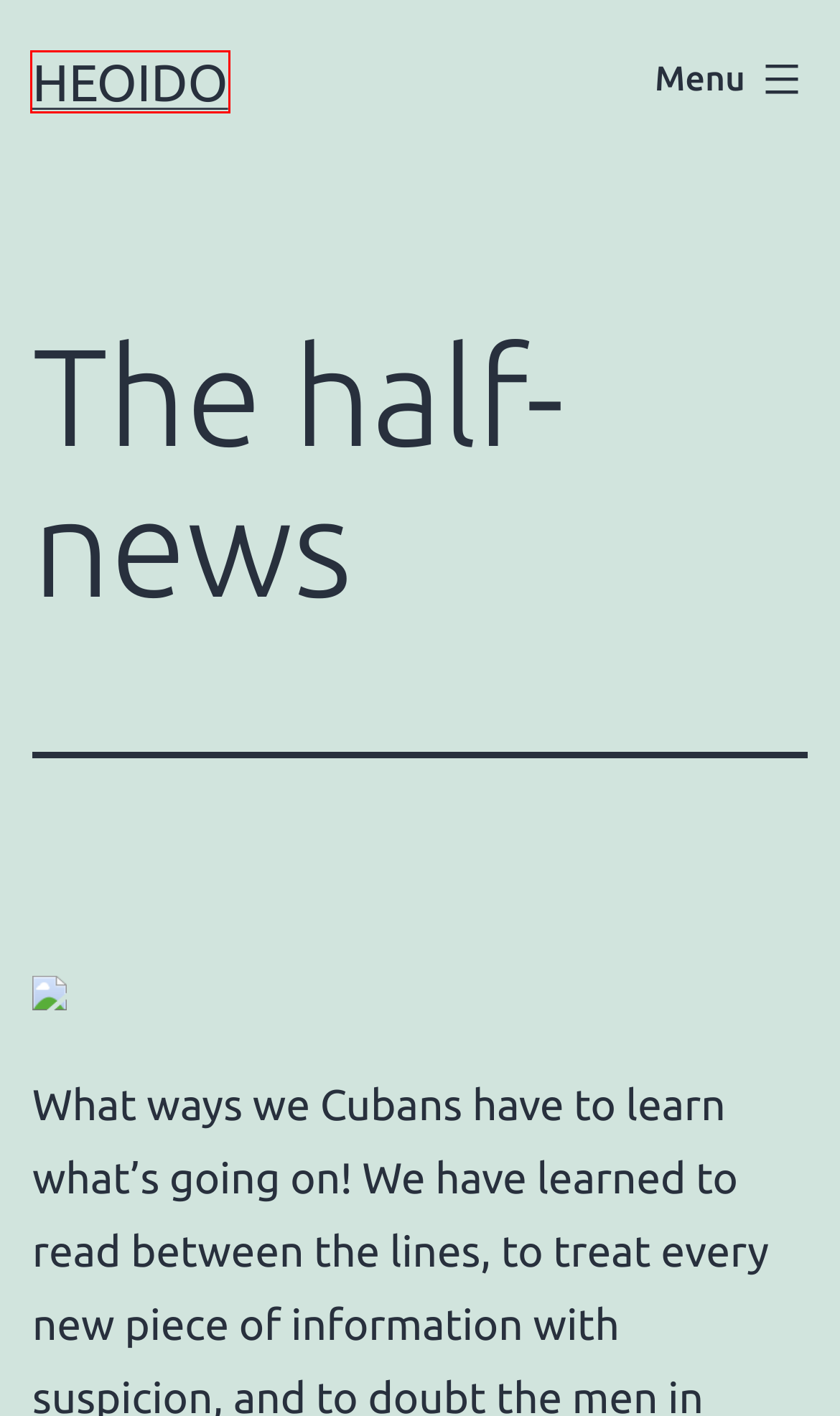Examine the screenshot of the webpage, which has a red bounding box around a UI element. Select the webpage description that best fits the new webpage after the element inside the red bounding box is clicked. Here are the choices:
A. Blog Tool, Publishing Platform, and CMS – WordPress.org
B. Multiplied by zero – Heoido
C. Heoido
D. yoanisanchez – Heoido
E. Translation of Government Response to “Performance” – Heoido
F. Generation Y – Heoido
G. Recycle bin – Heoido
H. An eternal summer – Heoido

C